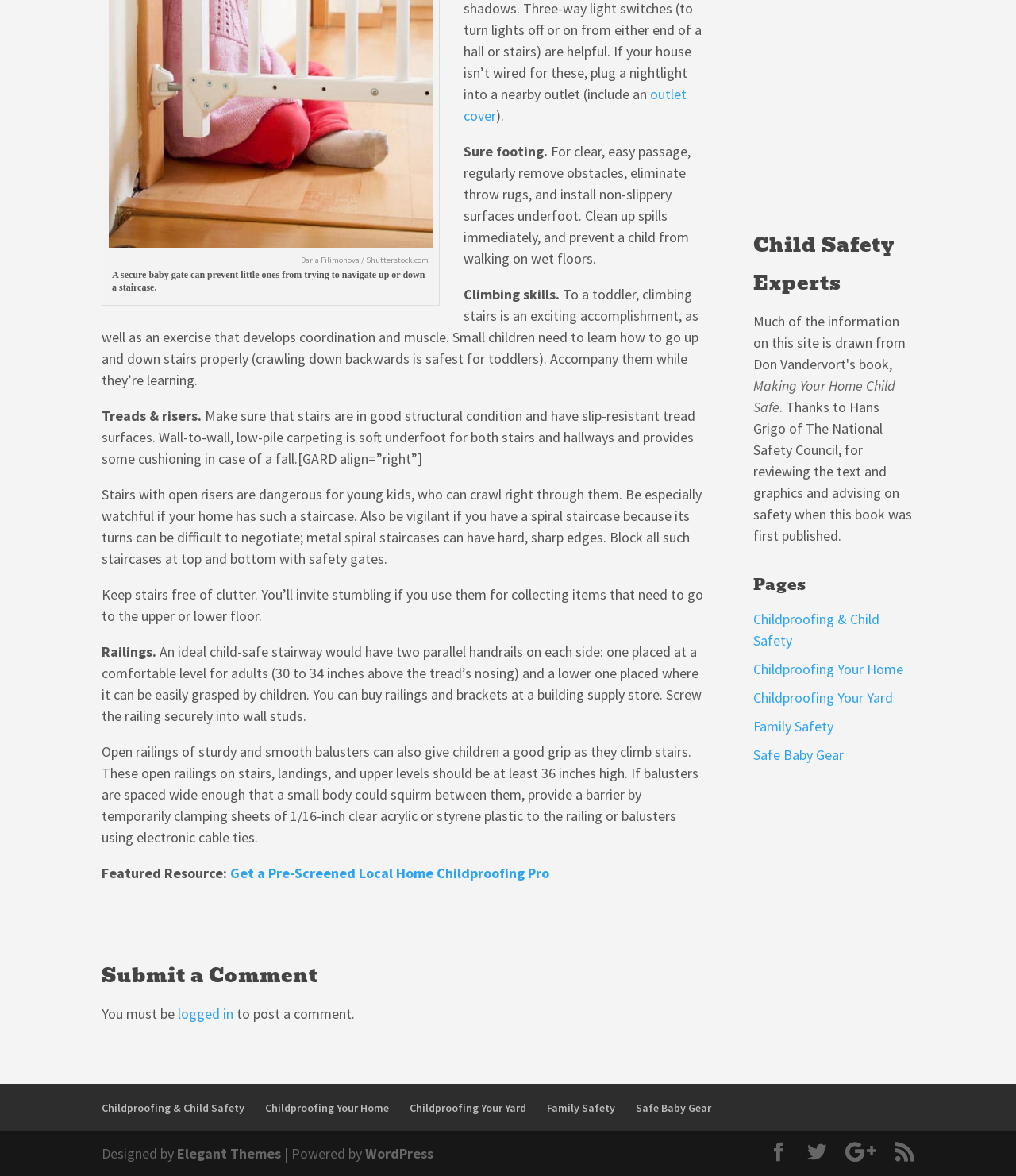Please find the bounding box for the UI component described as follows: "May 4, 2024".

None